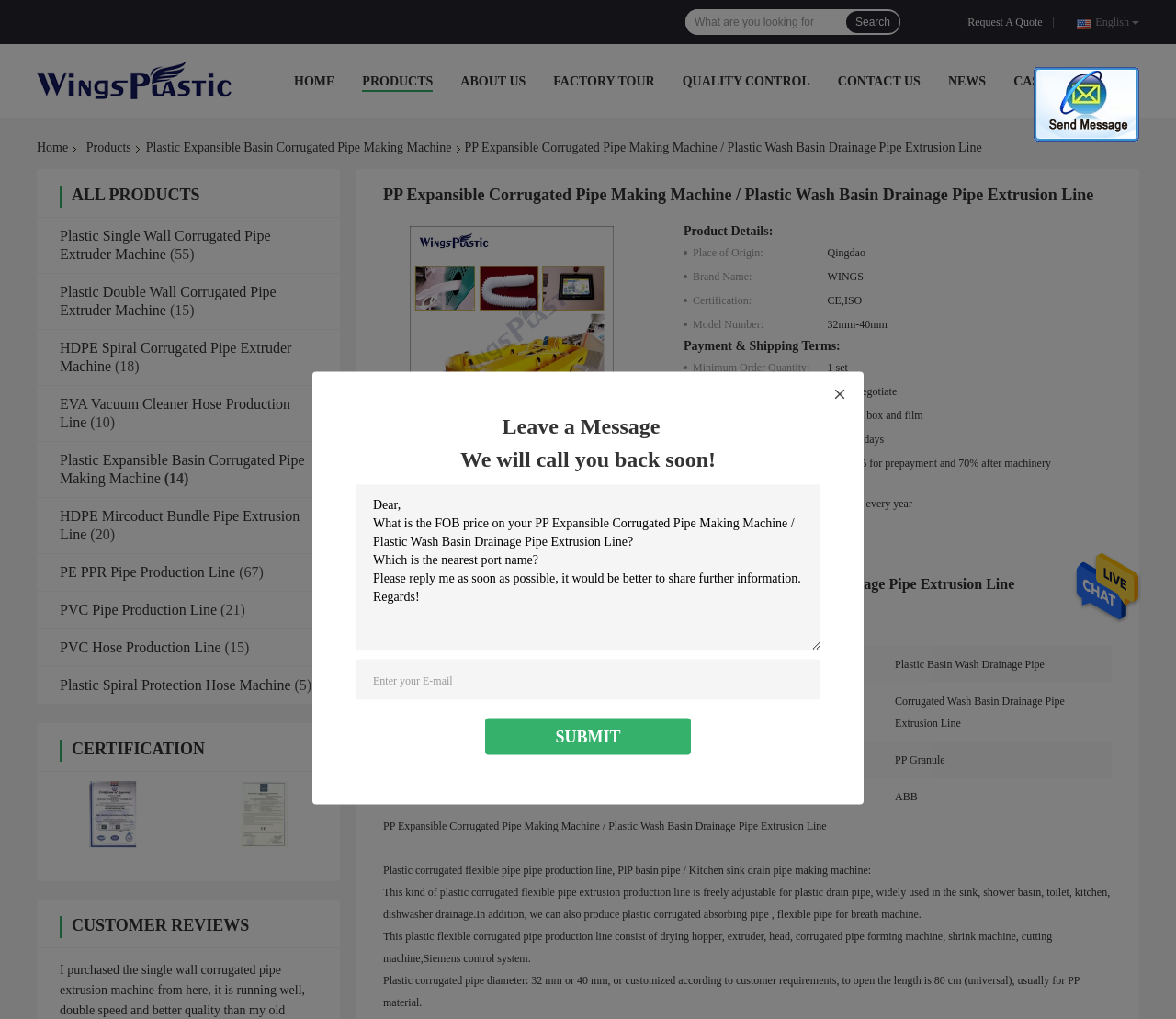Predict the bounding box coordinates of the area that should be clicked to accomplish the following instruction: "Send a message". The bounding box coordinates should consist of four float numbers between 0 and 1, i.e., [left, top, right, bottom].

[0.879, 0.066, 0.969, 0.139]